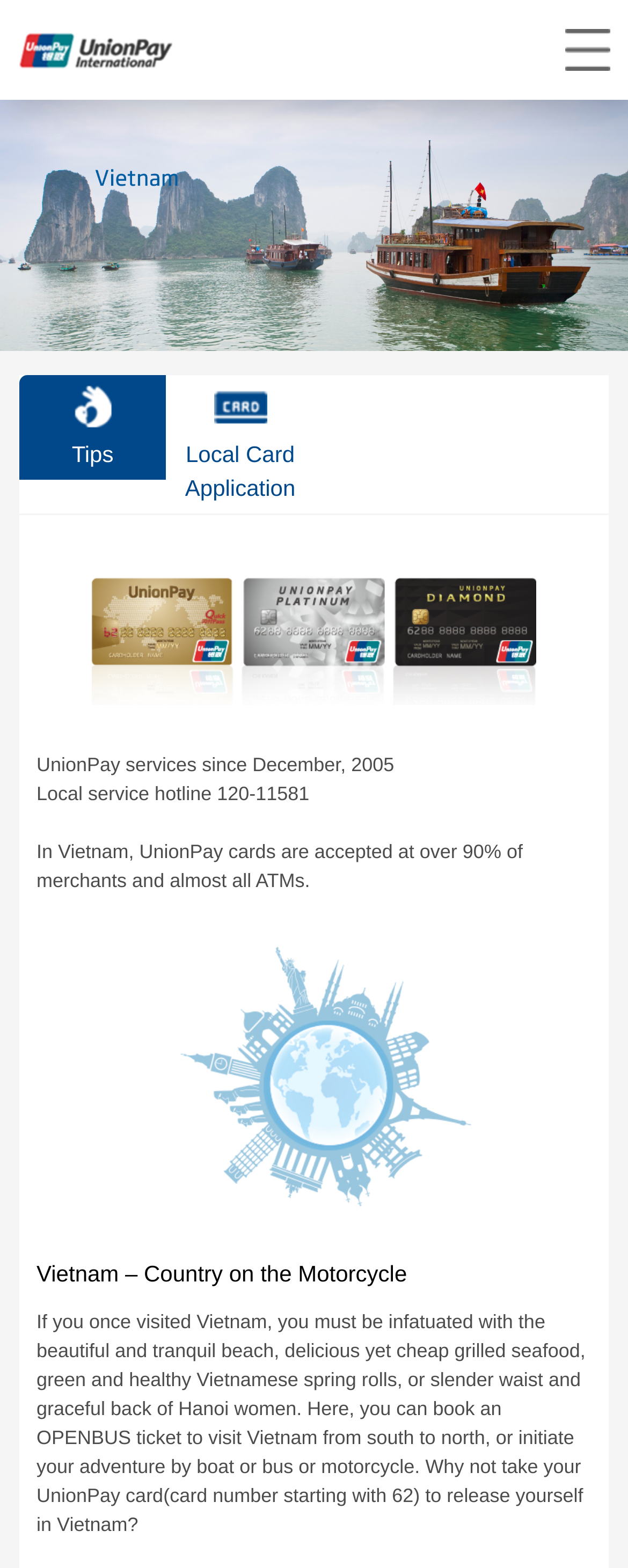Identify the bounding box for the described UI element: "Tips".

[0.03, 0.24, 0.265, 0.306]